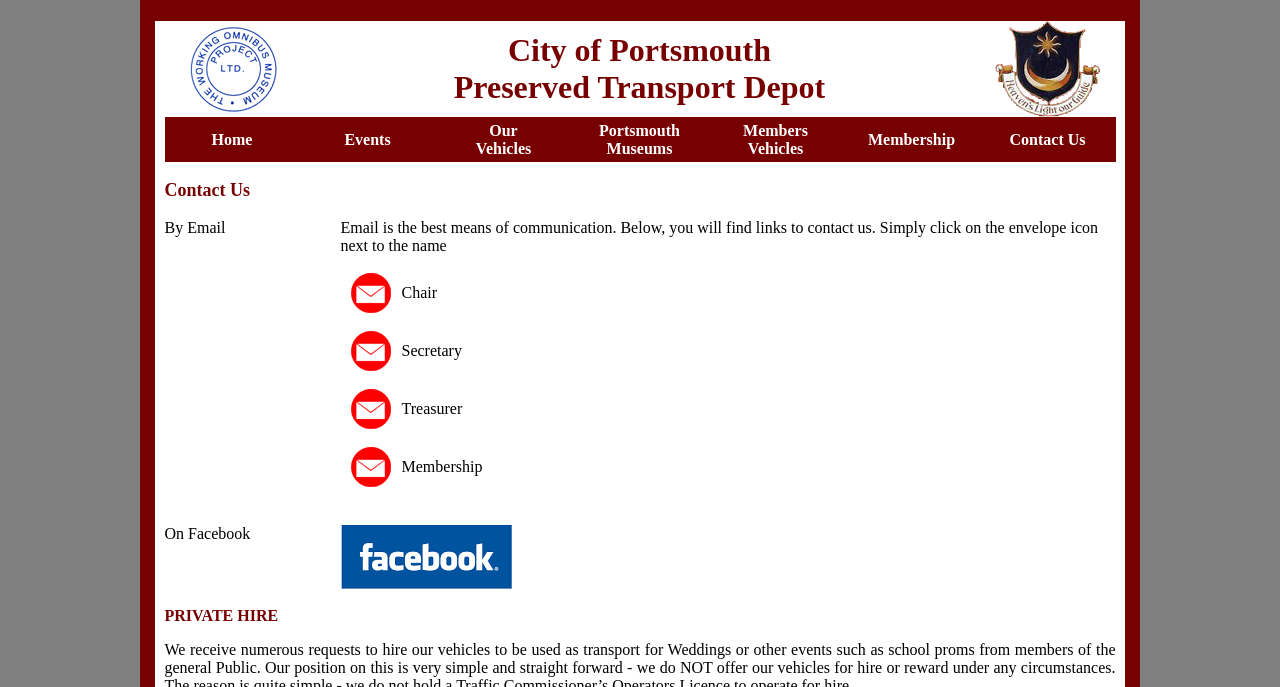Predict the bounding box coordinates of the area that should be clicked to accomplish the following instruction: "Click Home". The bounding box coordinates should consist of four float numbers between 0 and 1, i.e., [left, top, right, bottom].

[0.165, 0.19, 0.197, 0.215]